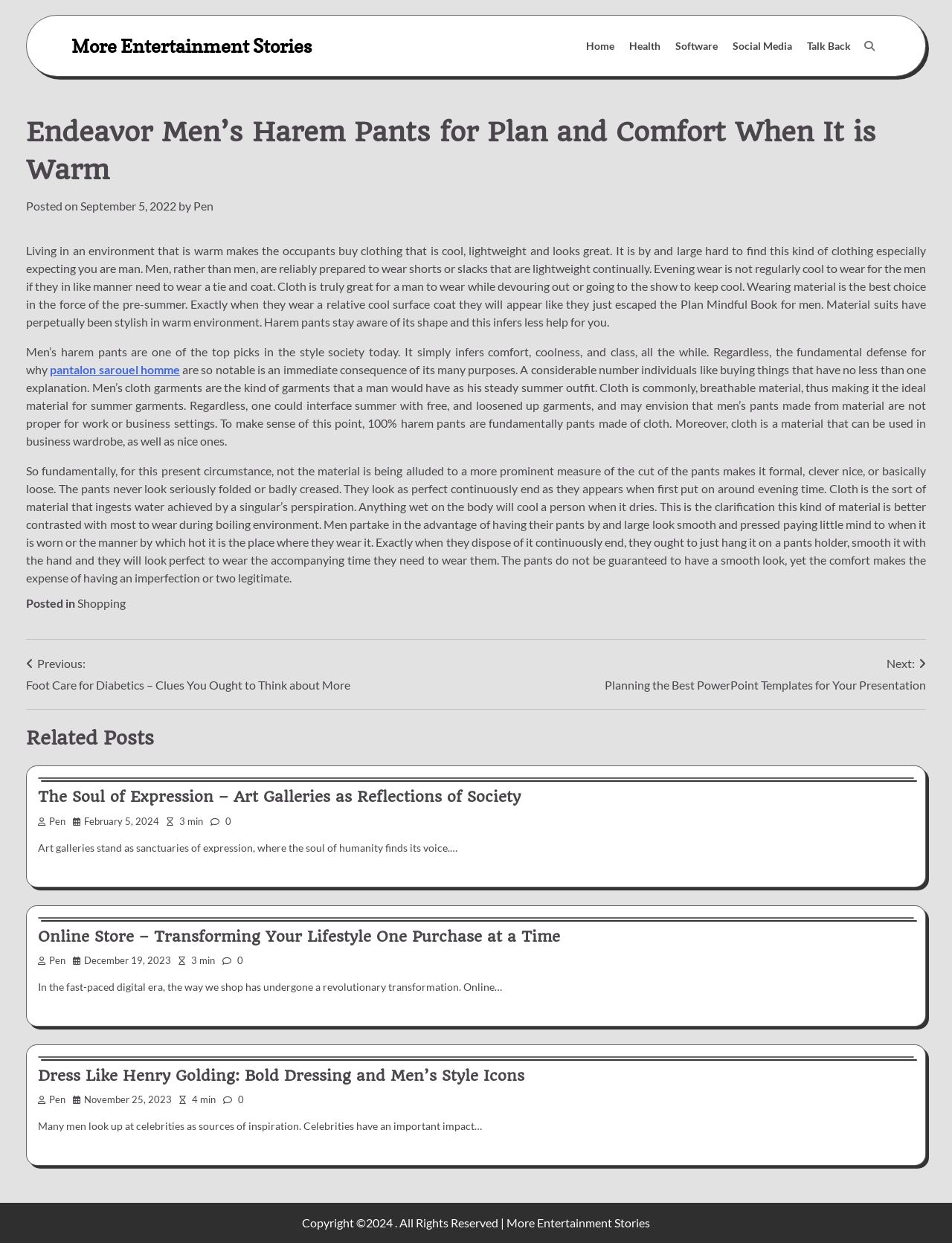Find the bounding box coordinates for the element described here: "Talk Back".

[0.84, 0.025, 0.902, 0.049]